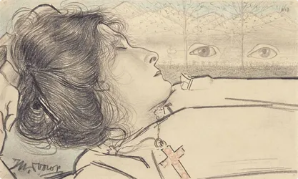Create a vivid and detailed description of the image.

The image titled "De droom der zeven heuvelen" (The Dream of Seven Hills) features a contemplative woman lying peacefully with her eyes closed, resting against a textured backdrop. Her hair is elegantly styled, flowing onto her shoulder, and she wears a delicate necklace, highlighted by a visible cross. The artist incorporates dreamy landscape elements in the background, including softly sketched hills and piercing eyes that peer out from the scene, suggesting a deeper narrative or spiritual reflection. The use of gentle lines and muted colors contributes to a tranquil mood, characteristic of symbolist art. This piece embodies the aesthetic exploration of inner thought and emotion typical of the era, inviting viewers to ponder the layers of meaning behind the woman's serene expression and the ethereal environment surrounding her.